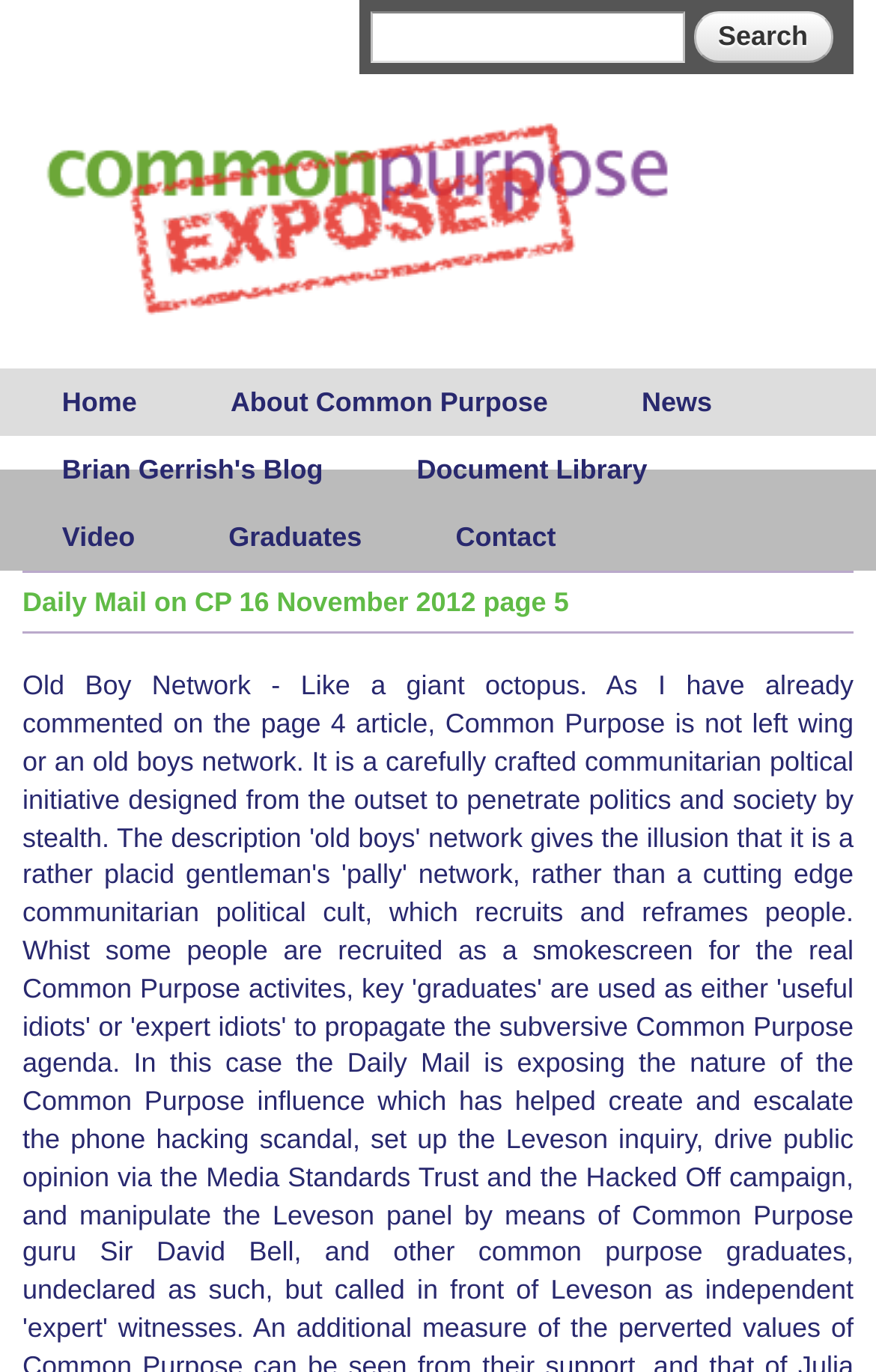Based on what you see in the screenshot, provide a thorough answer to this question: How many links are there in the main menu?

The main menu contains 7 links: Home, About Common Purpose, News, Brian Gerrish's Blog, Document Library, Video, and Graduates. These links allow users to navigate to different sections of the website.